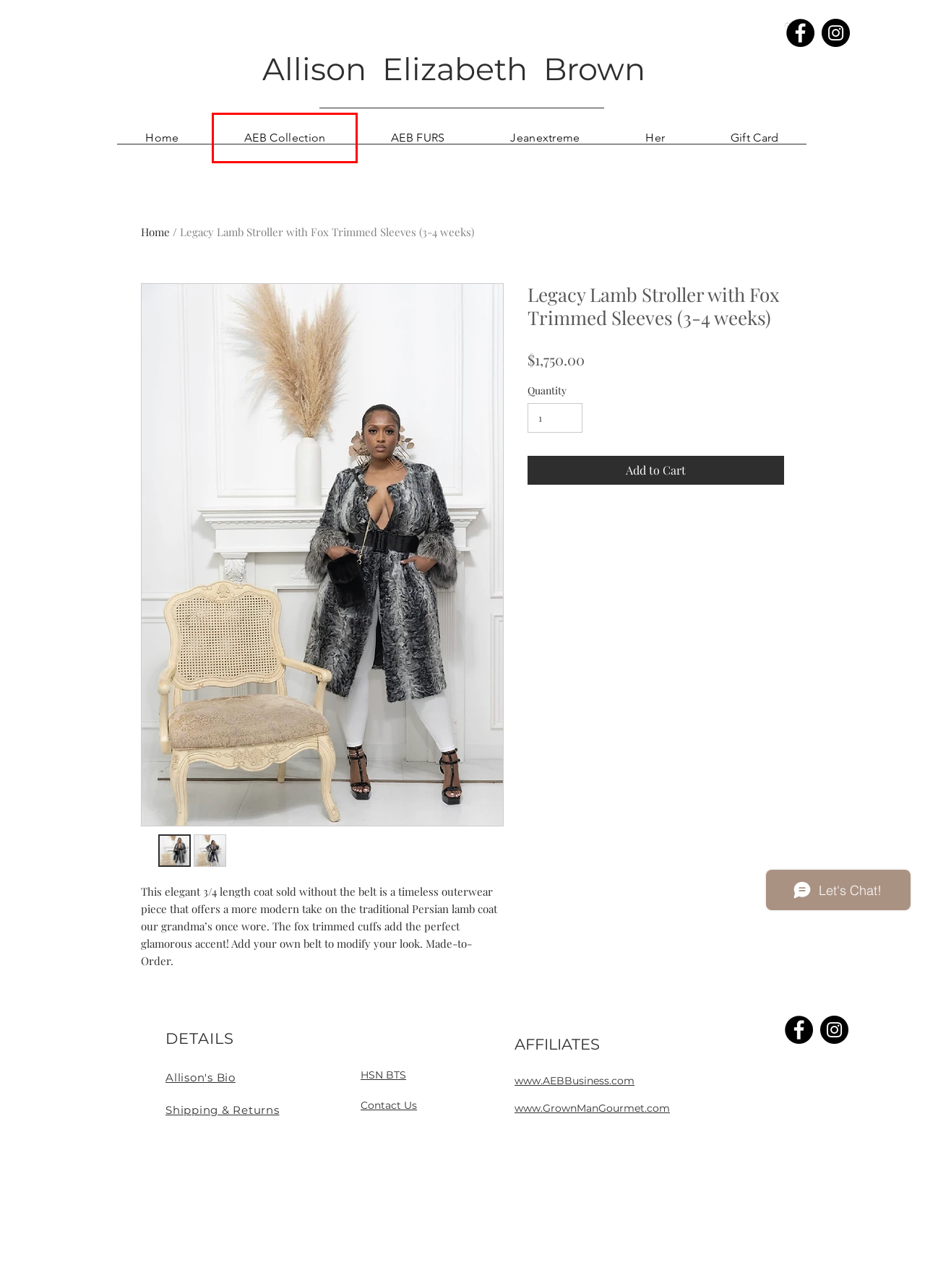Given a webpage screenshot featuring a red rectangle around a UI element, please determine the best description for the new webpage that appears after the element within the bounding box is clicked. The options are:
A. AEB Collection | AEB Online Shopping
B. Her | AEB Online Shopping
C. HOME | Grown Man Gourmet
D. Shipping & Returns | AEB Online Shopping
E. AEB FURS | AEB Online Shopping
F. Gift Card | AEB Online Shopping
G. Allison Elizabeth Brown
H. Connect | AEB Online Shopping

A